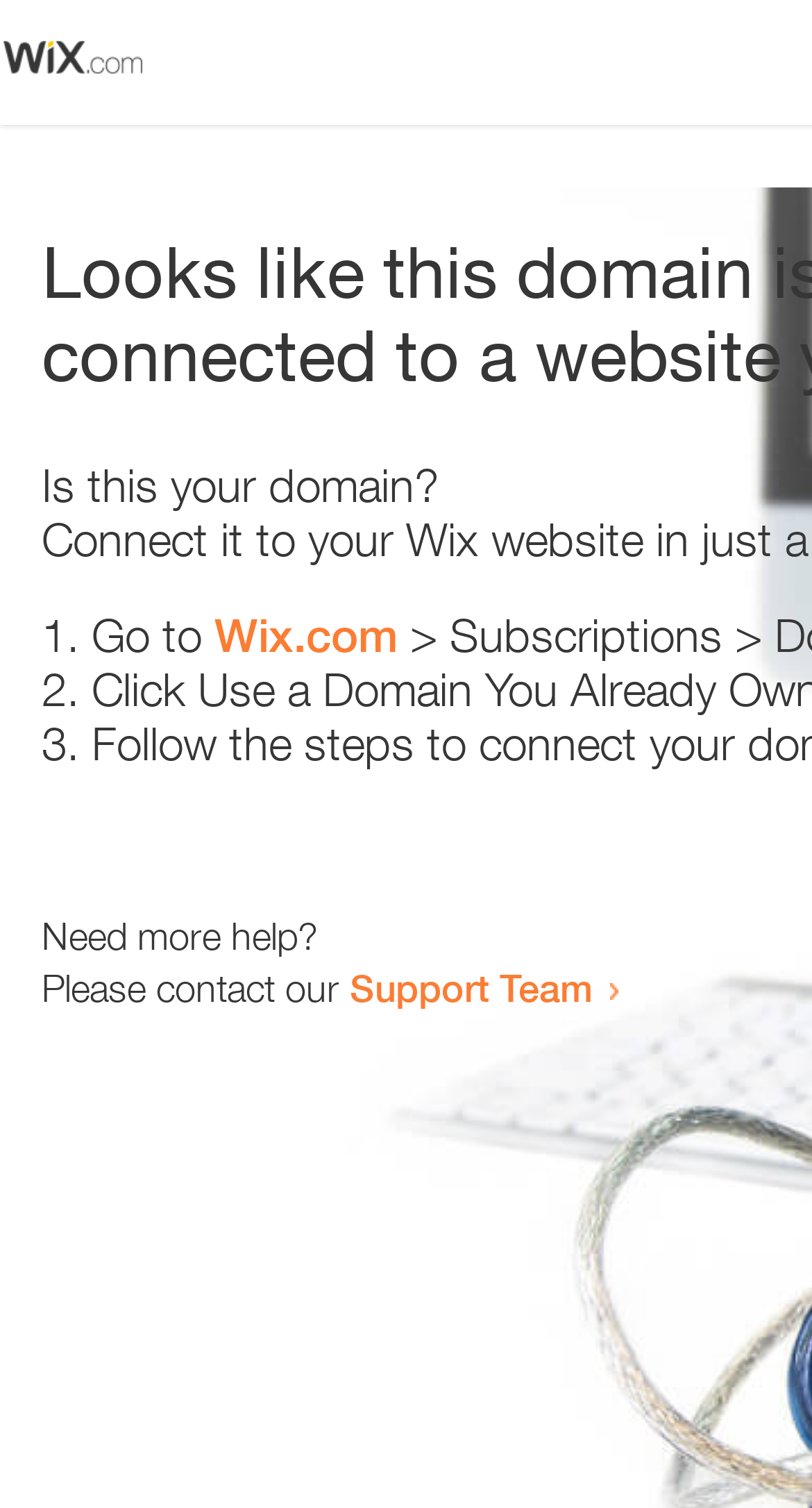What is the domain in question?
Please answer the question with a detailed and comprehensive explanation.

The webpage is asking 'Is this your domain?' which implies that the domain in question is the one being referred to.